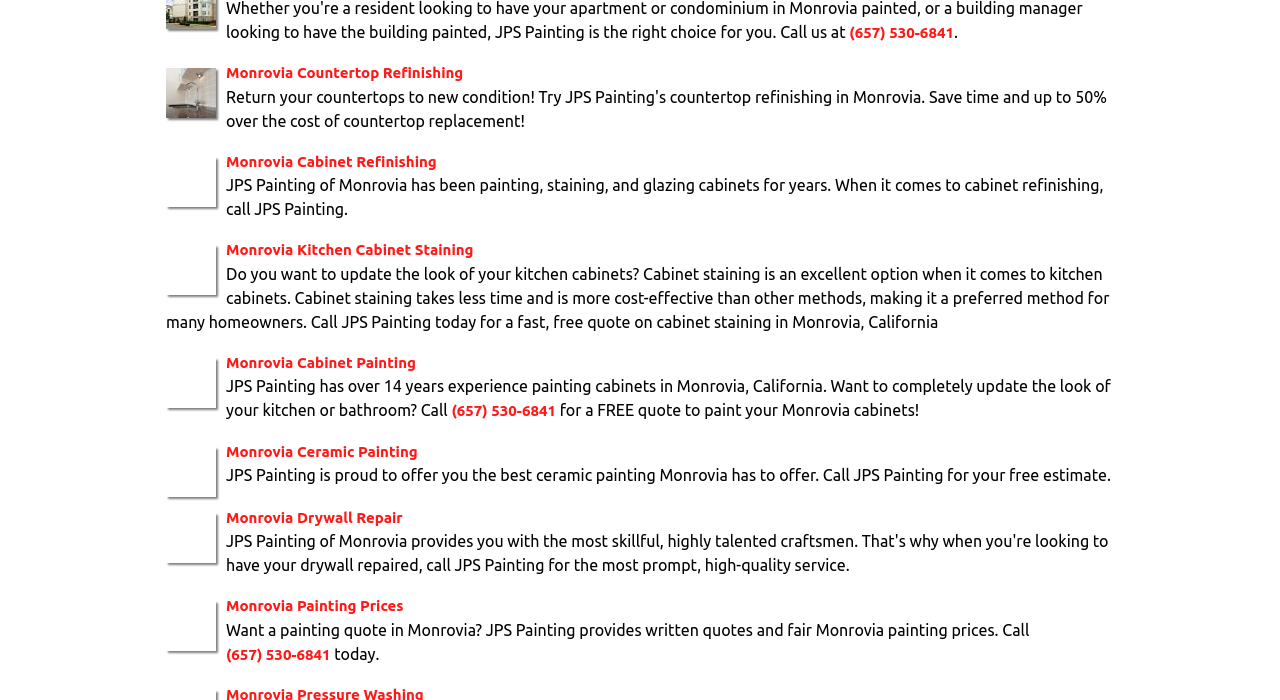Determine the bounding box coordinates for the UI element matching this description: "(657) 530-6841".

[0.664, 0.034, 0.745, 0.058]